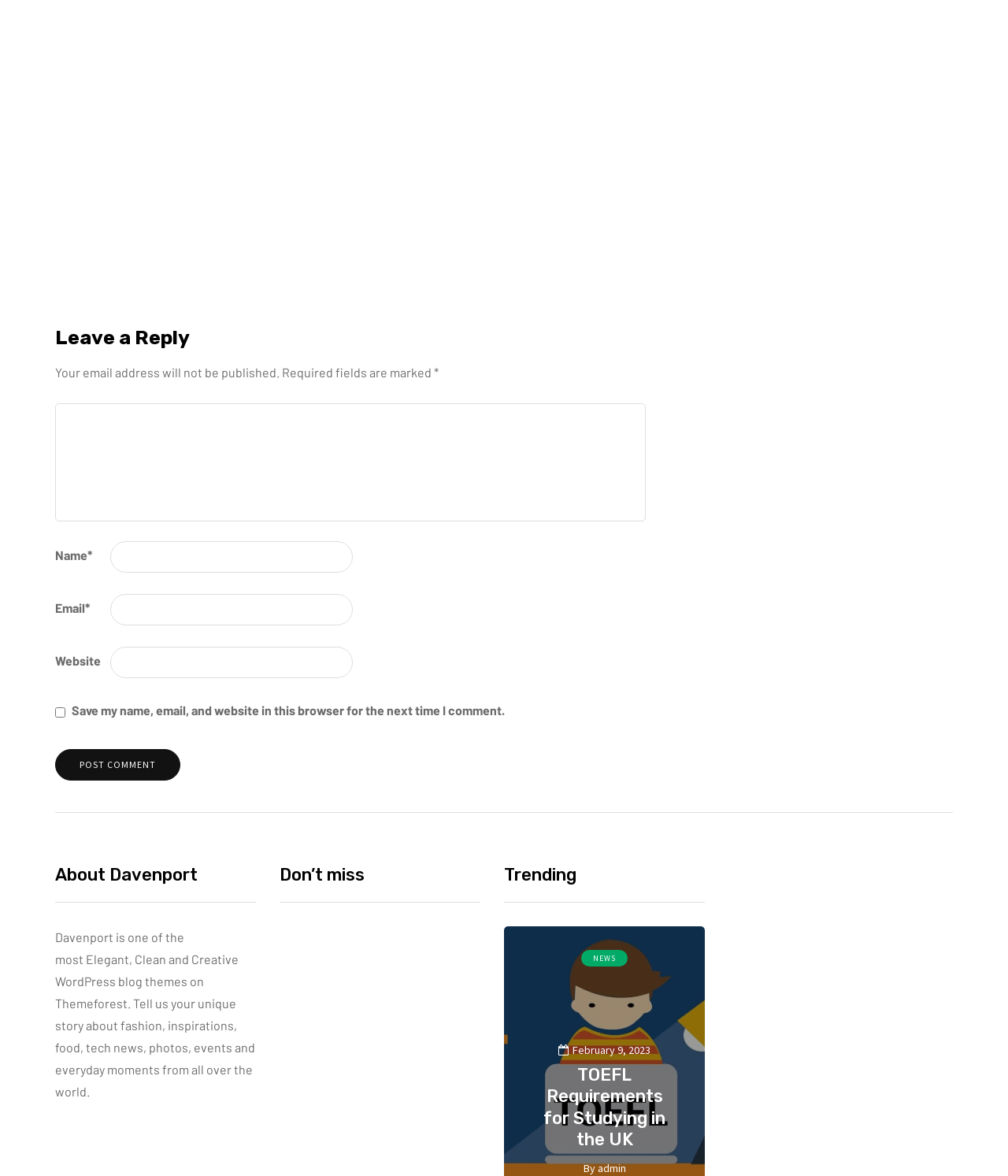What is the purpose of the checkbox in the comment form?
Answer the question with detailed information derived from the image.

The checkbox in the comment form is labeled 'Save my name, email, and website in this browser for the next time I comment.' This suggests that the purpose of the checkbox is to save the commenter's information for future comments.